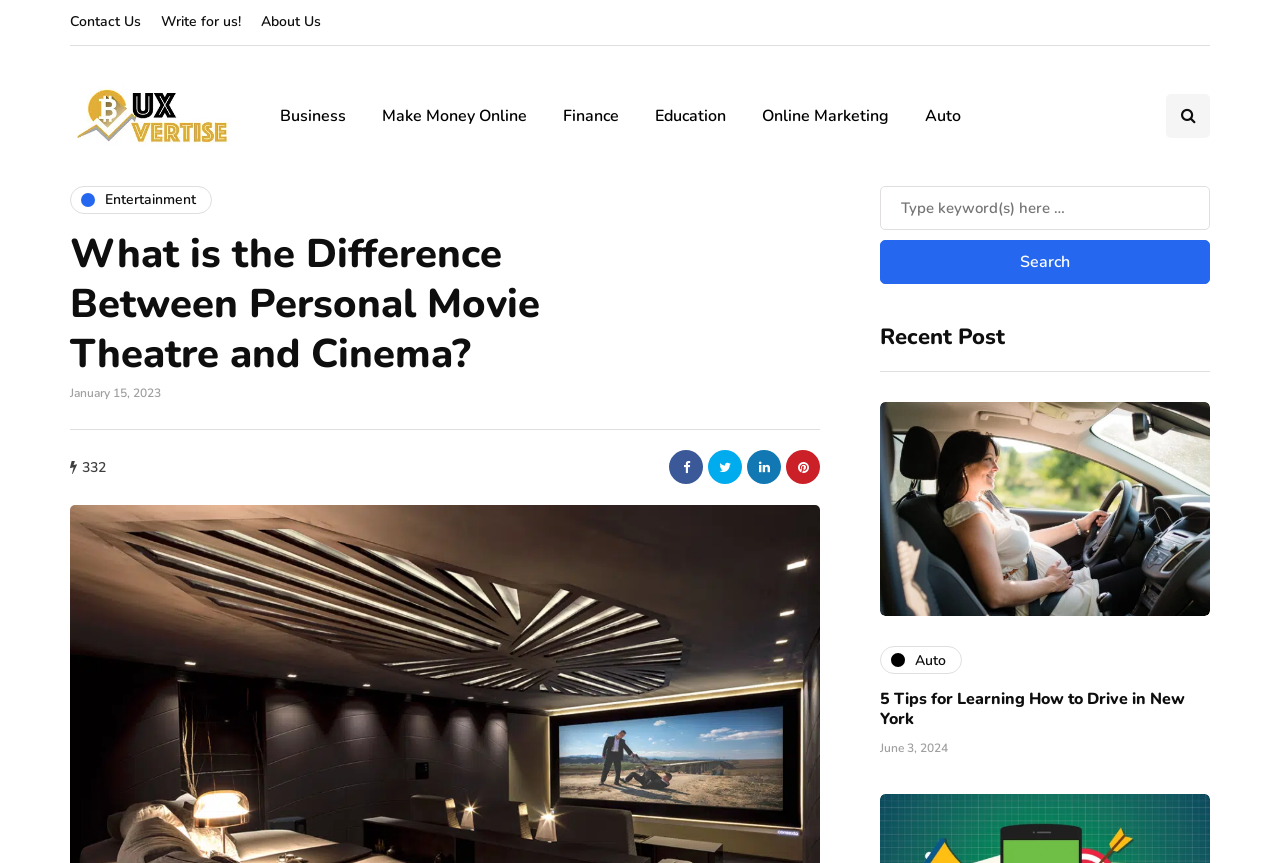Locate the bounding box coordinates of the clickable area needed to fulfill the instruction: "Go to the Entertainment page".

[0.055, 0.215, 0.166, 0.247]